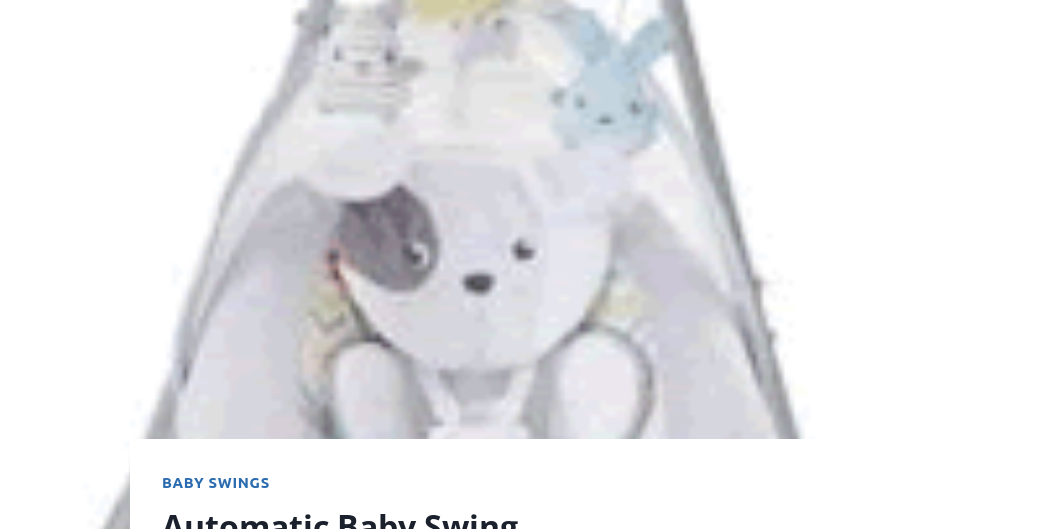What is the purpose of the hanging toys?
Look at the image and provide a short answer using one word or a phrase.

Promote sensory development